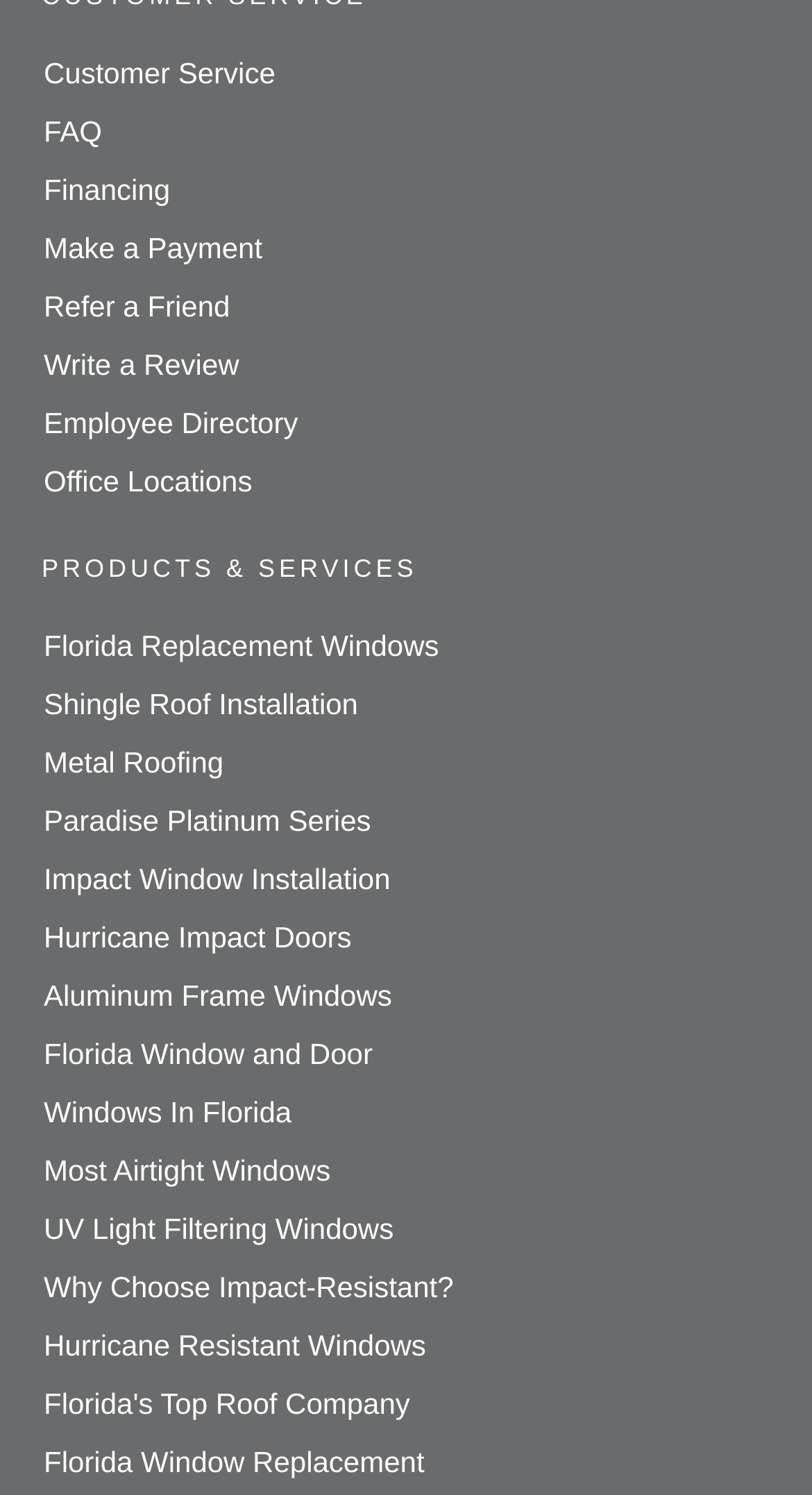Identify the bounding box coordinates of the clickable region required to complete the instruction: "View Mission Statement". The coordinates should be given as four float numbers within the range of 0 and 1, i.e., [left, top, right, bottom].

None